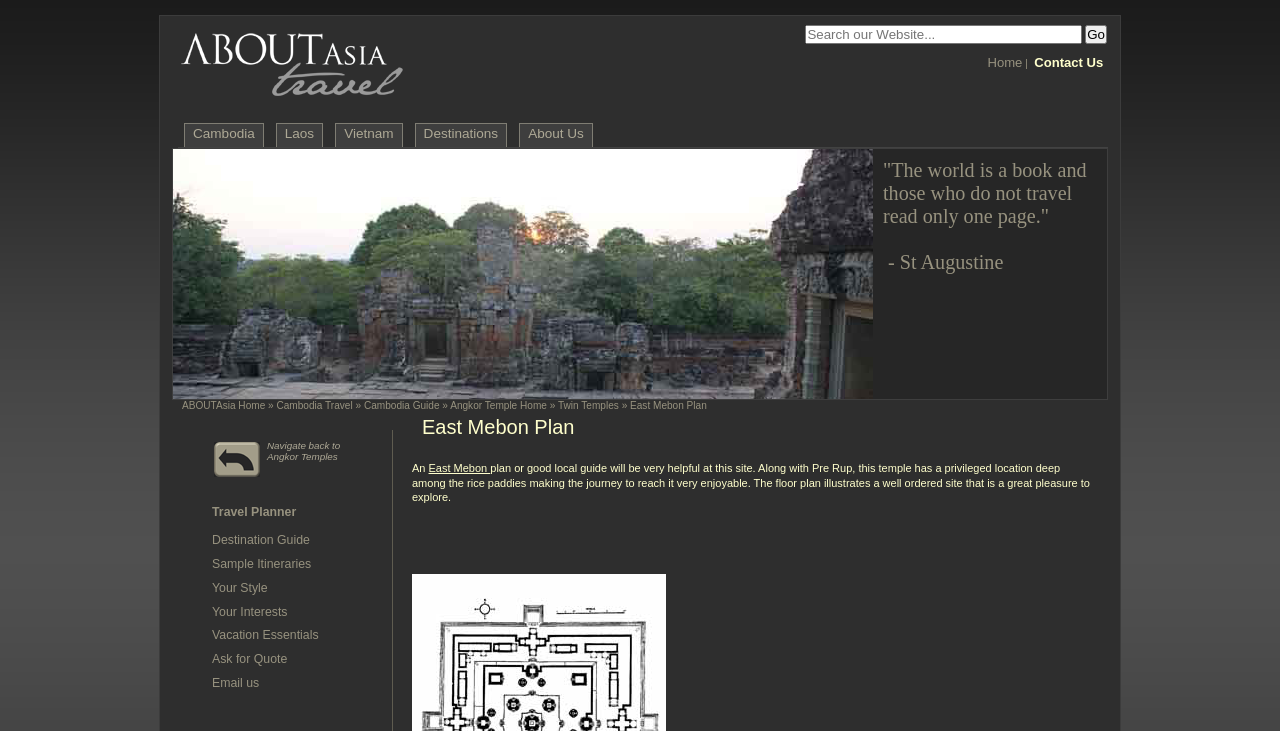Specify the bounding box coordinates of the element's region that should be clicked to achieve the following instruction: "Navigate back to Angkor Temples". The bounding box coordinates consist of four float numbers between 0 and 1, in the format [left, top, right, bottom].

[0.209, 0.599, 0.266, 0.633]